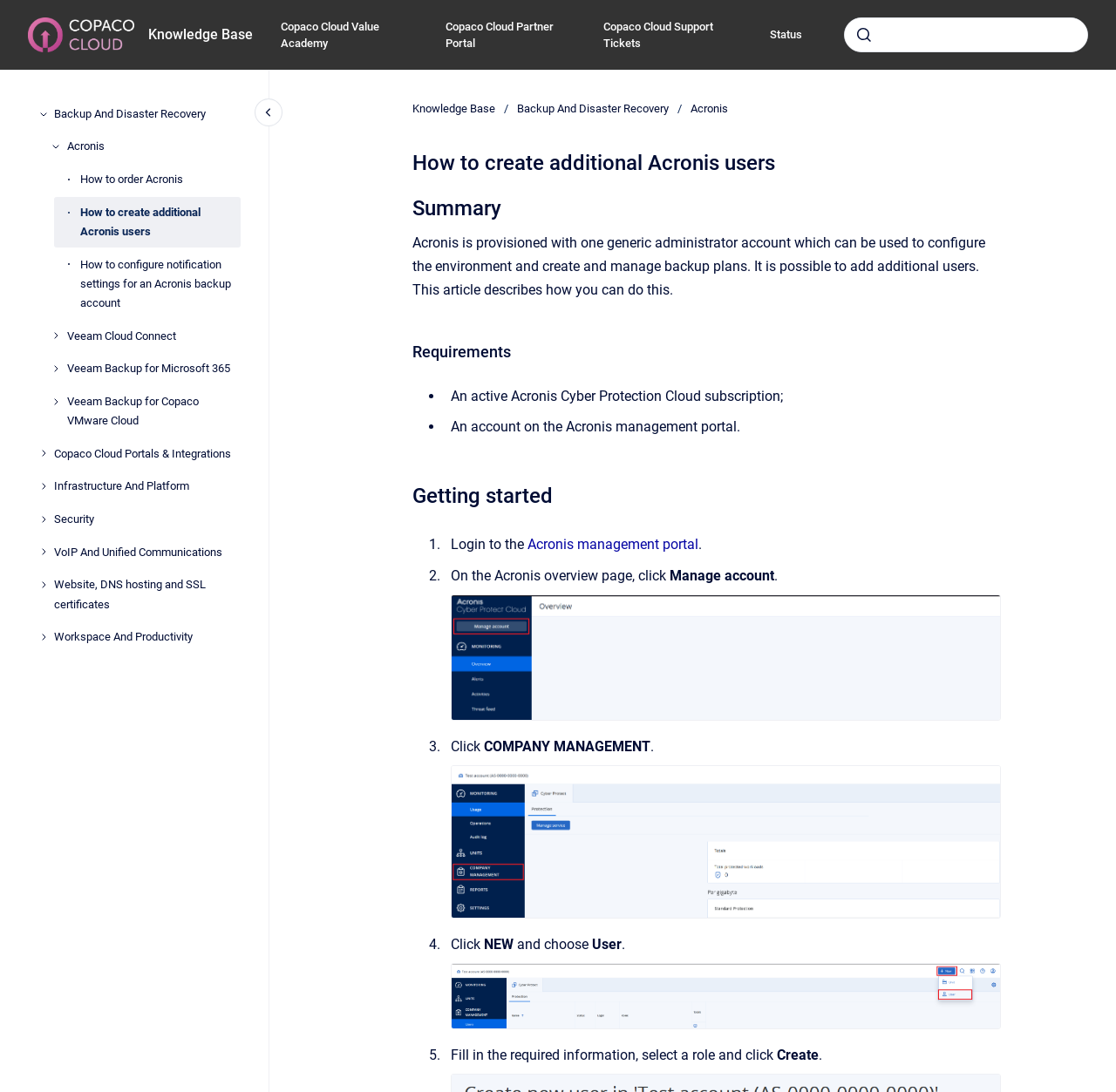What is required to create additional Acronis users?
Refer to the screenshot and answer in one word or phrase.

Active subscription and account